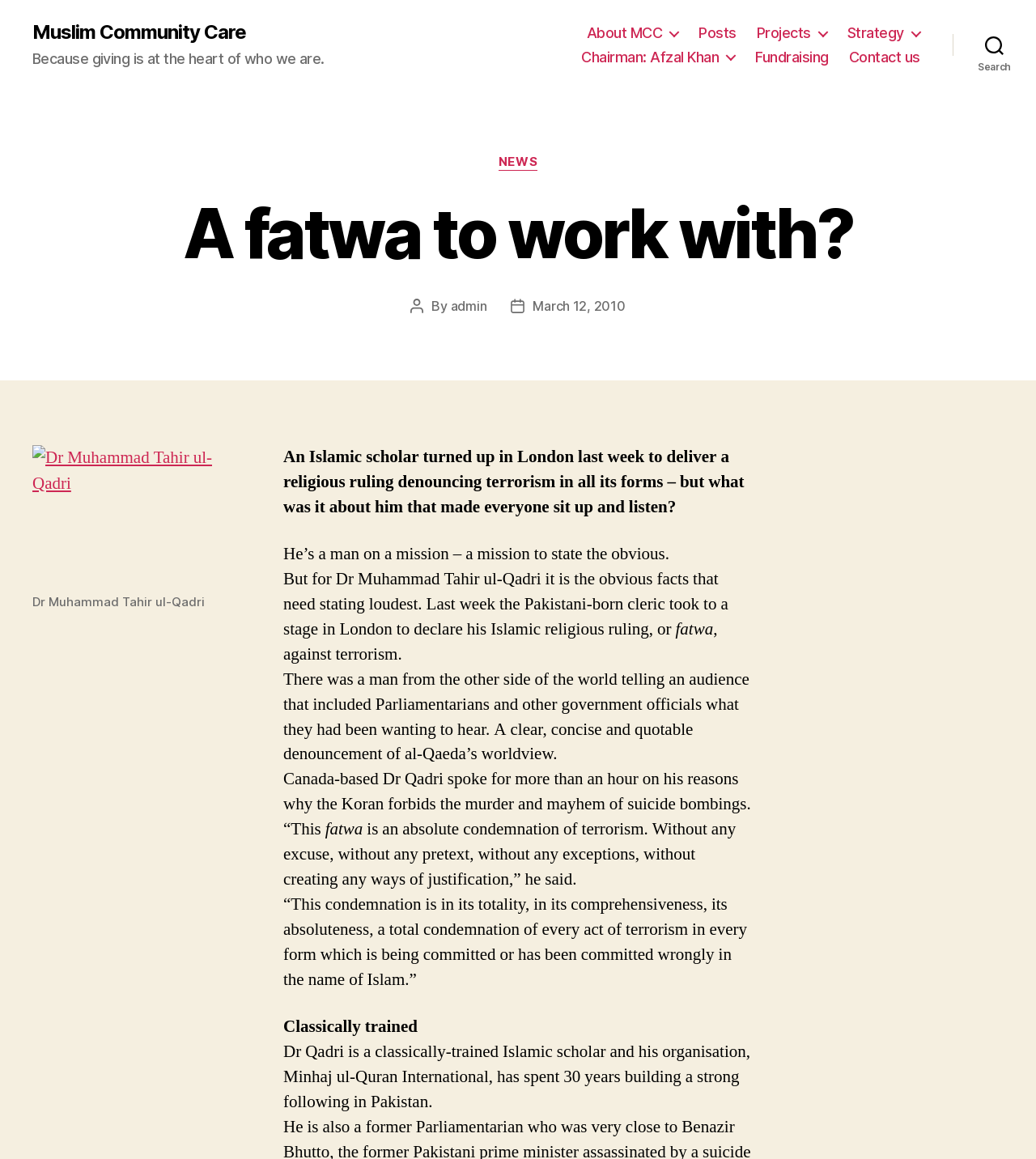Give the bounding box coordinates for the element described as: "Posts".

[0.675, 0.021, 0.711, 0.036]